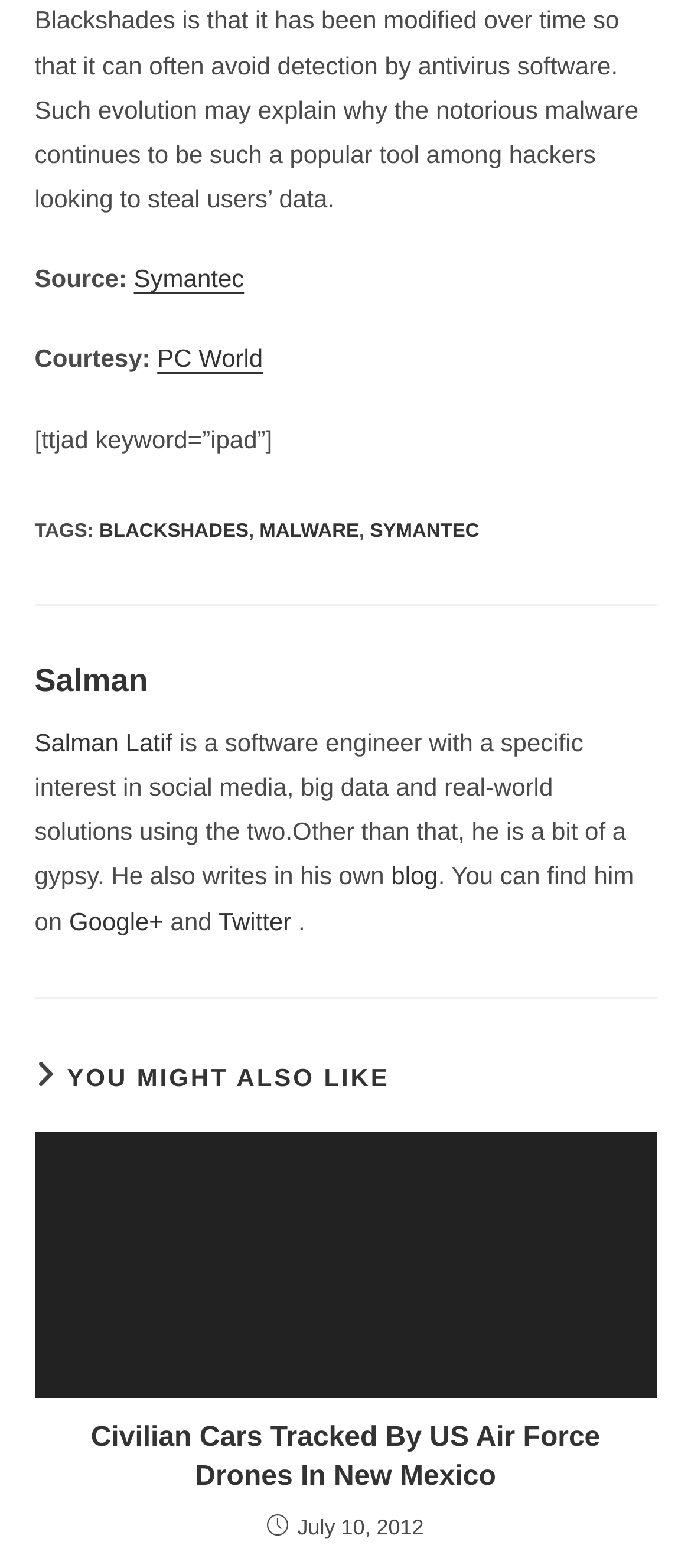Can you determine the bounding box coordinates of the area that needs to be clicked to fulfill the following instruction: "Visit Salman's blog"?

[0.566, 0.55, 0.634, 0.568]